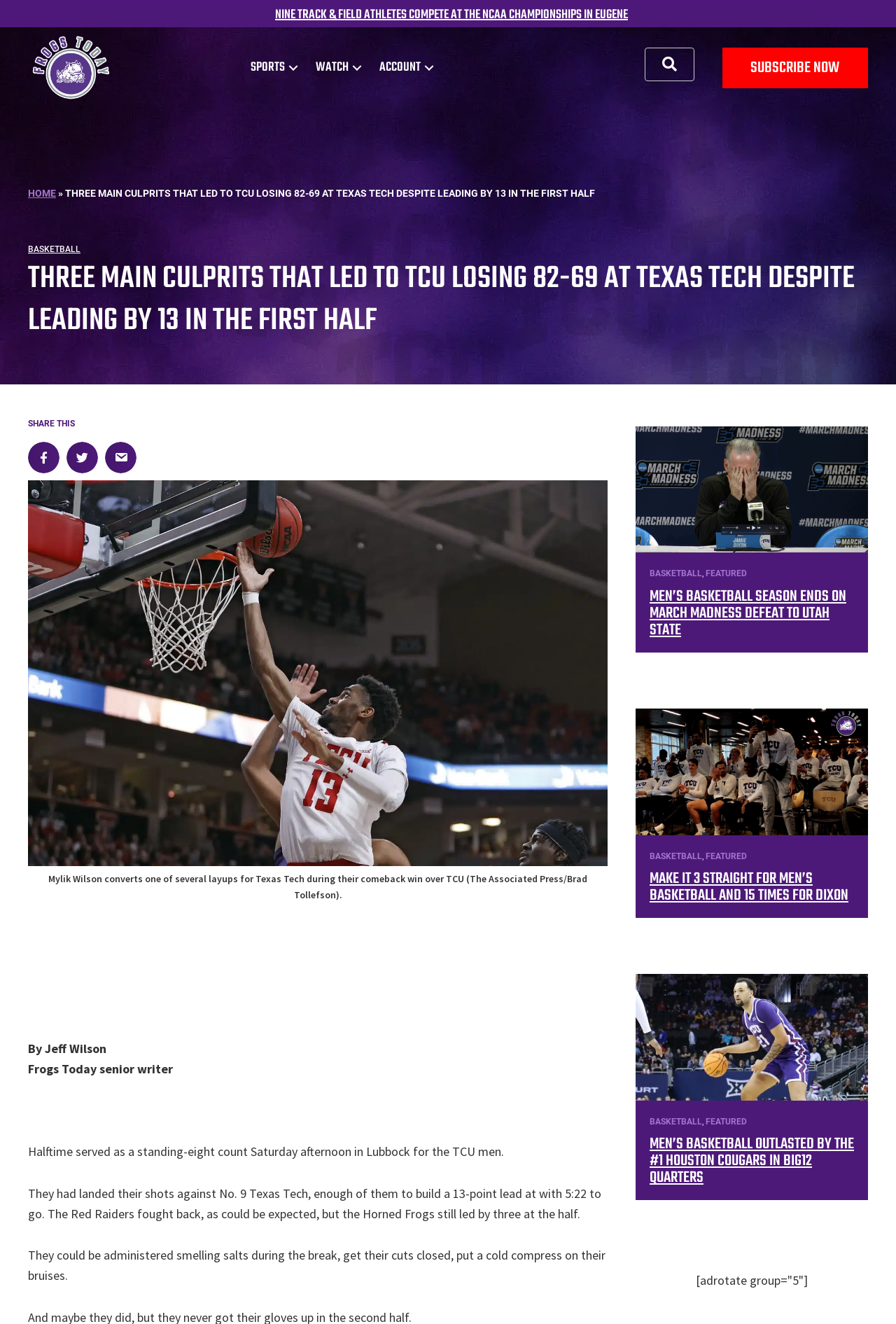Provide a single word or phrase answer to the question: 
What is the sport being discussed?

Basketball